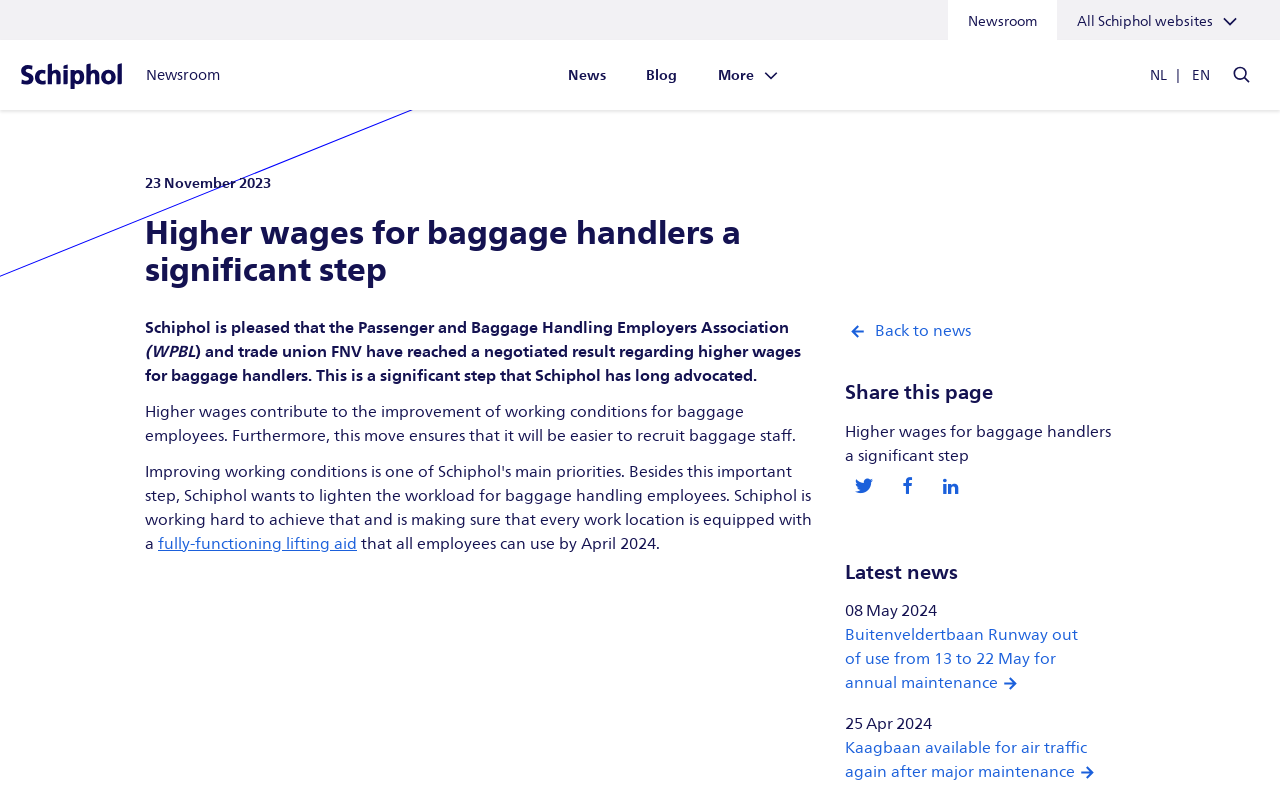Please identify the coordinates of the bounding box that should be clicked to fulfill this instruction: "Go to Newsroom".

[0.108, 0.05, 0.178, 0.139]